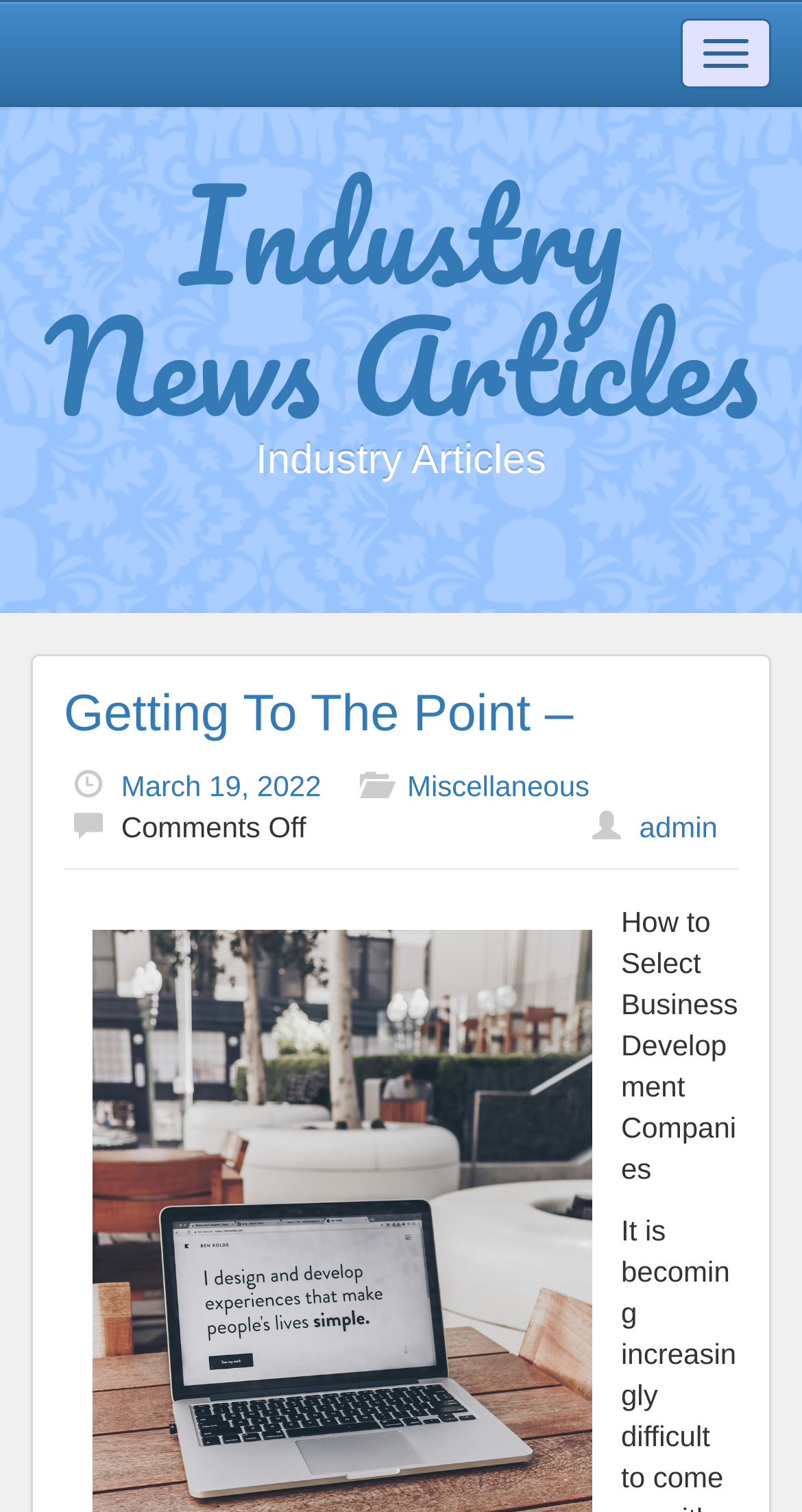Give the bounding box coordinates for this UI element: "Getting To The Point –". The coordinates should be four float numbers between 0 and 1, arranged as [left, top, right, bottom].

[0.079, 0.453, 0.715, 0.491]